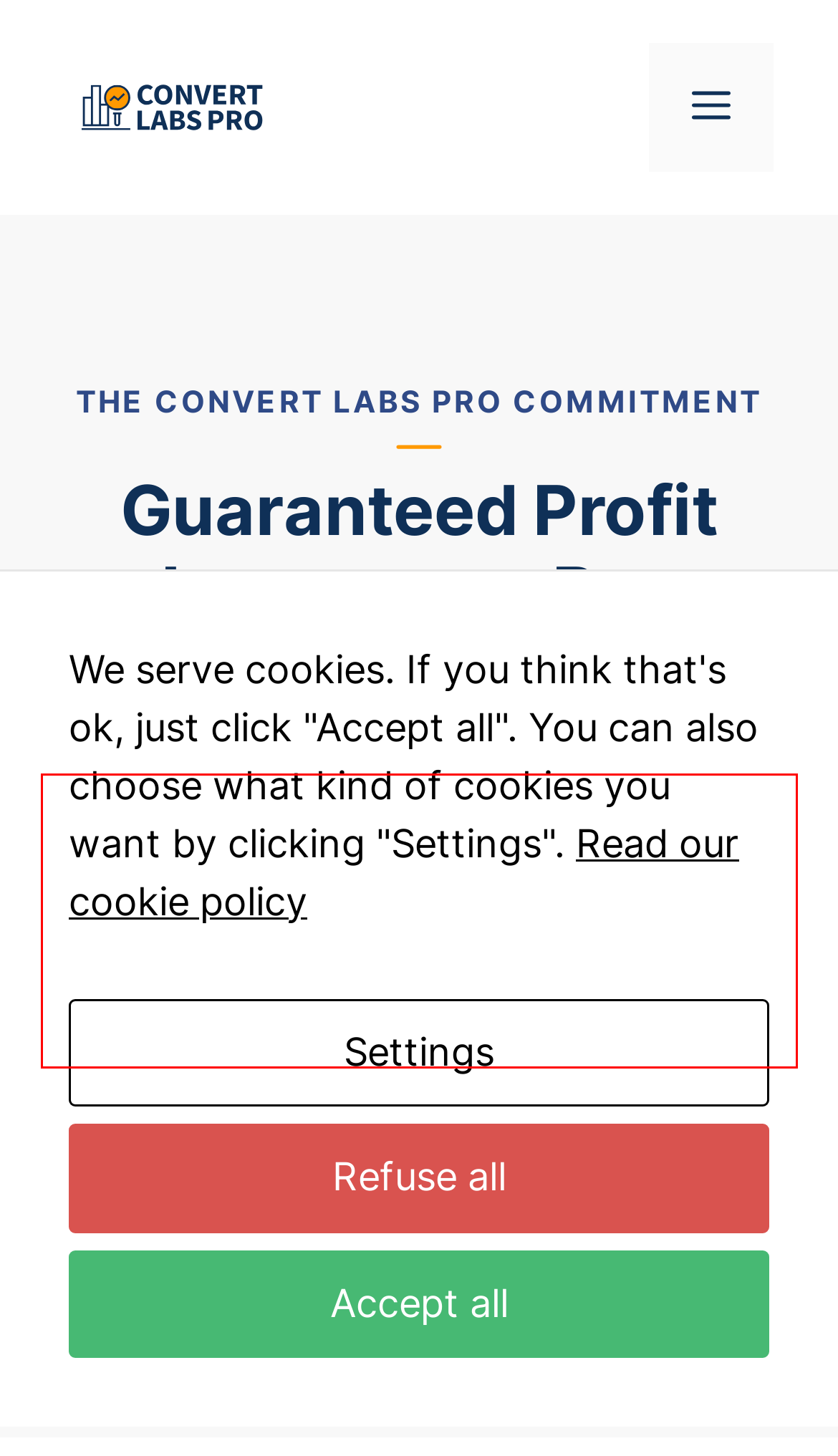Please analyze the provided webpage screenshot and perform OCR to extract the text content from the red rectangle bounding box.

Dive into a risk-free partnership where proven strategies multiply your profits. Our data-driven team amplified sales for others, now we’re committed to exponentially growing yours.